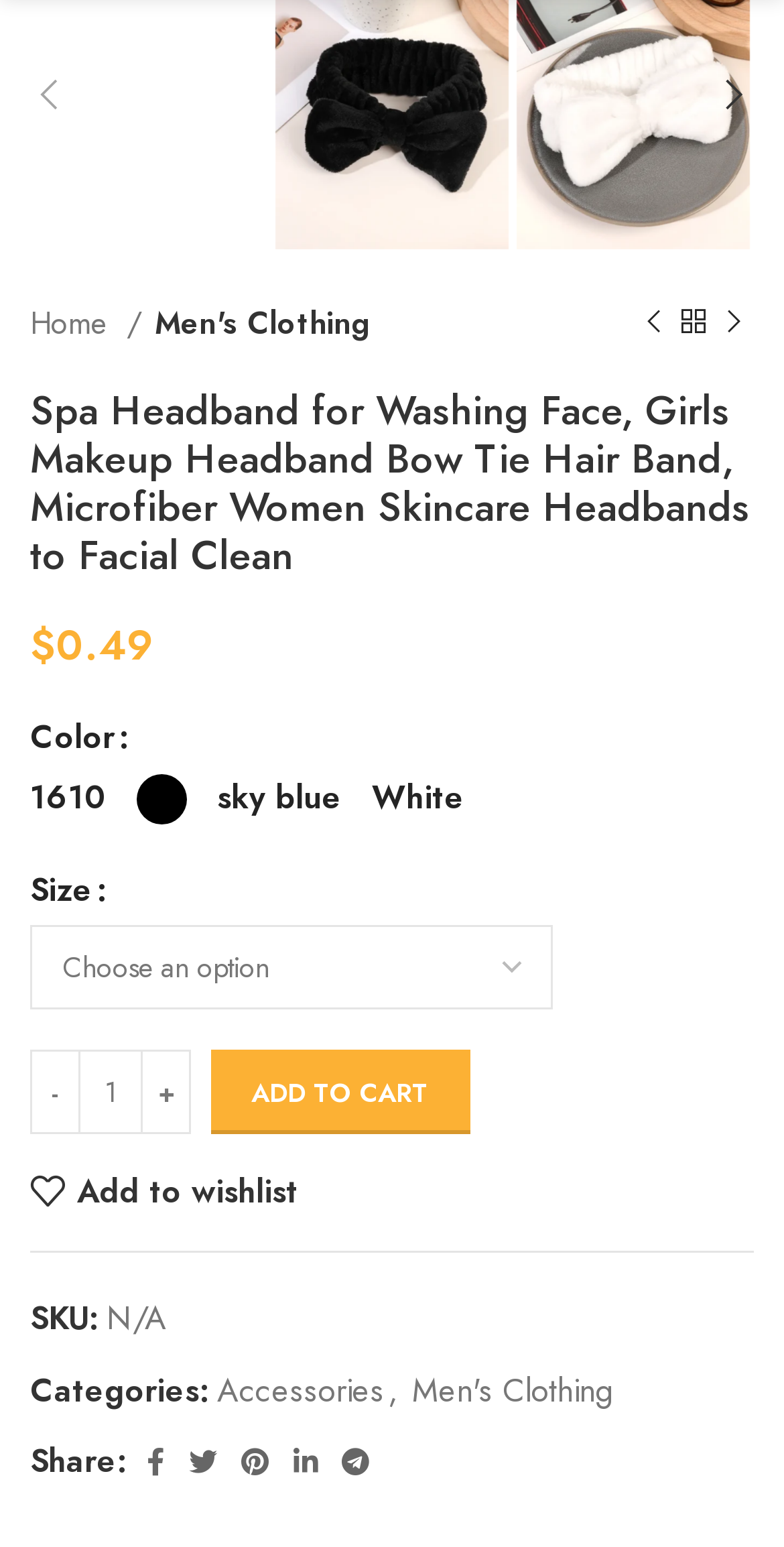Respond to the question below with a single word or phrase:
What is the product quantity by default?

1